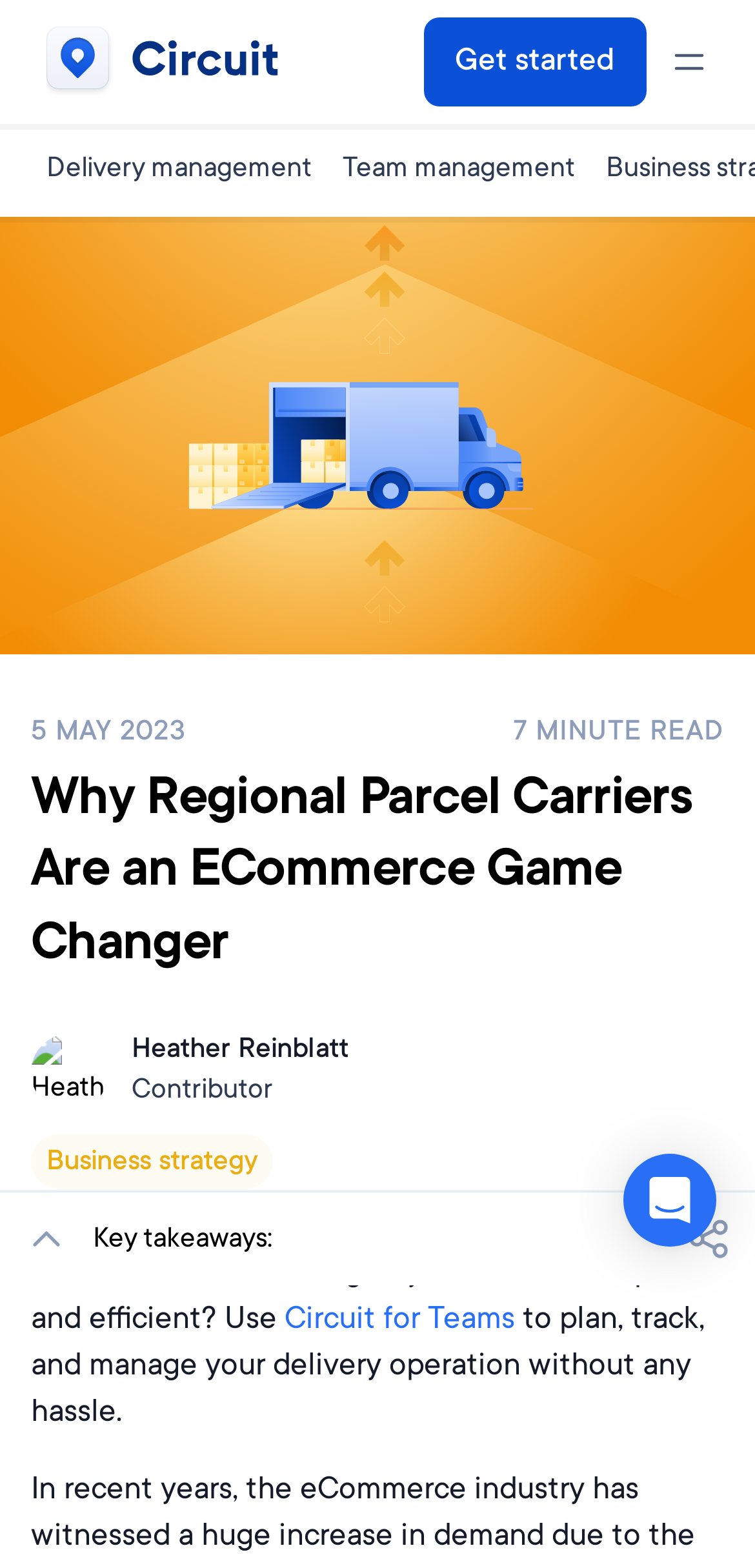Give the bounding box coordinates for the element described by: "What are regional parcel carriers?".

[0.123, 0.82, 0.877, 0.879]